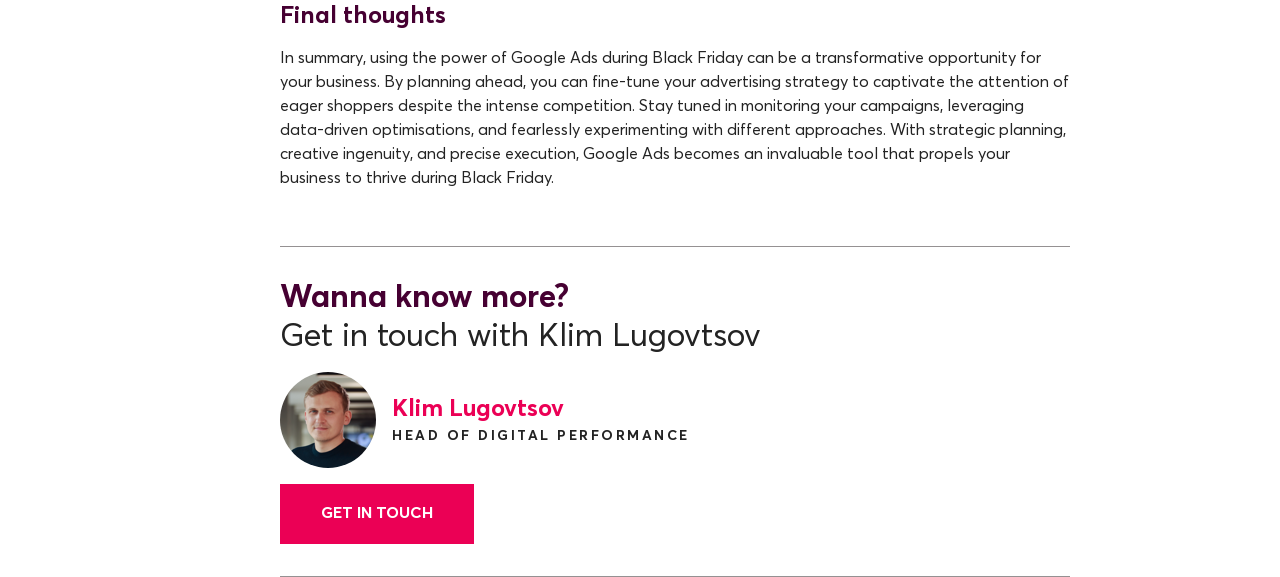What is the purpose of the image on the webpage?
Please provide a single word or phrase based on the screenshot.

To represent Klim Lugovtsov